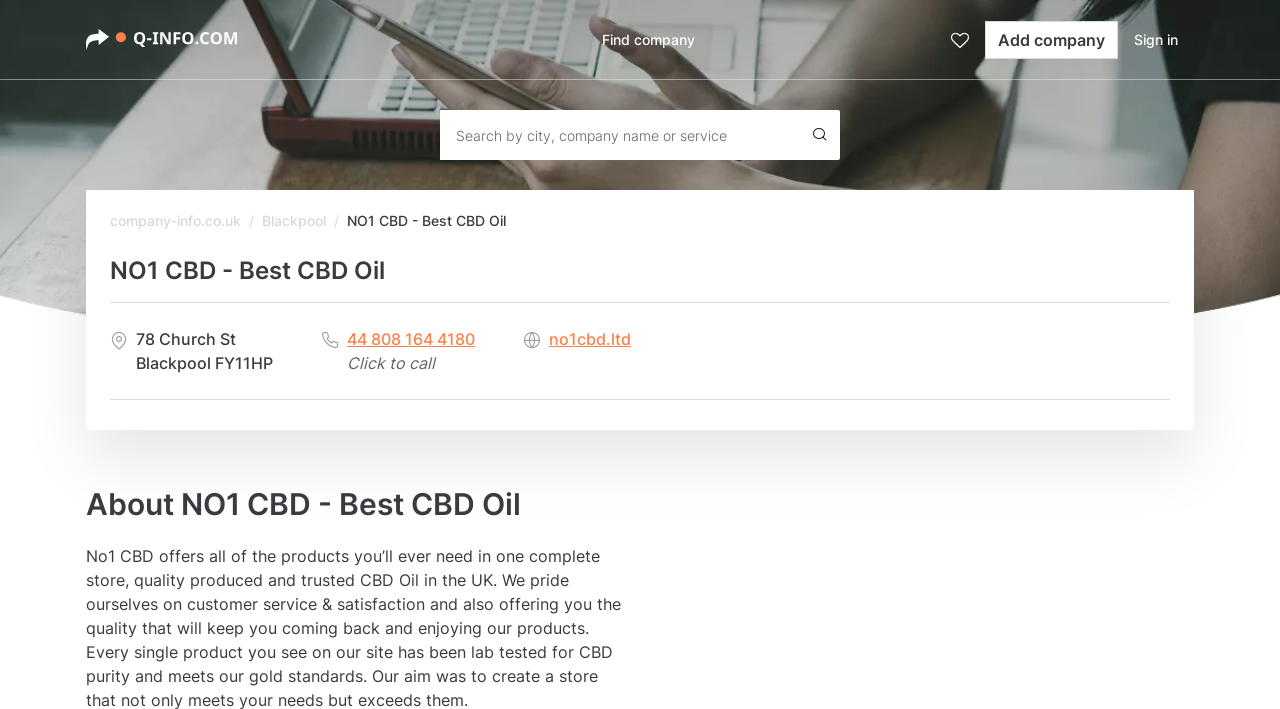Find the bounding box coordinates of the clickable area required to complete the following action: "Call 44 808 164 4180".

[0.271, 0.461, 0.371, 0.495]